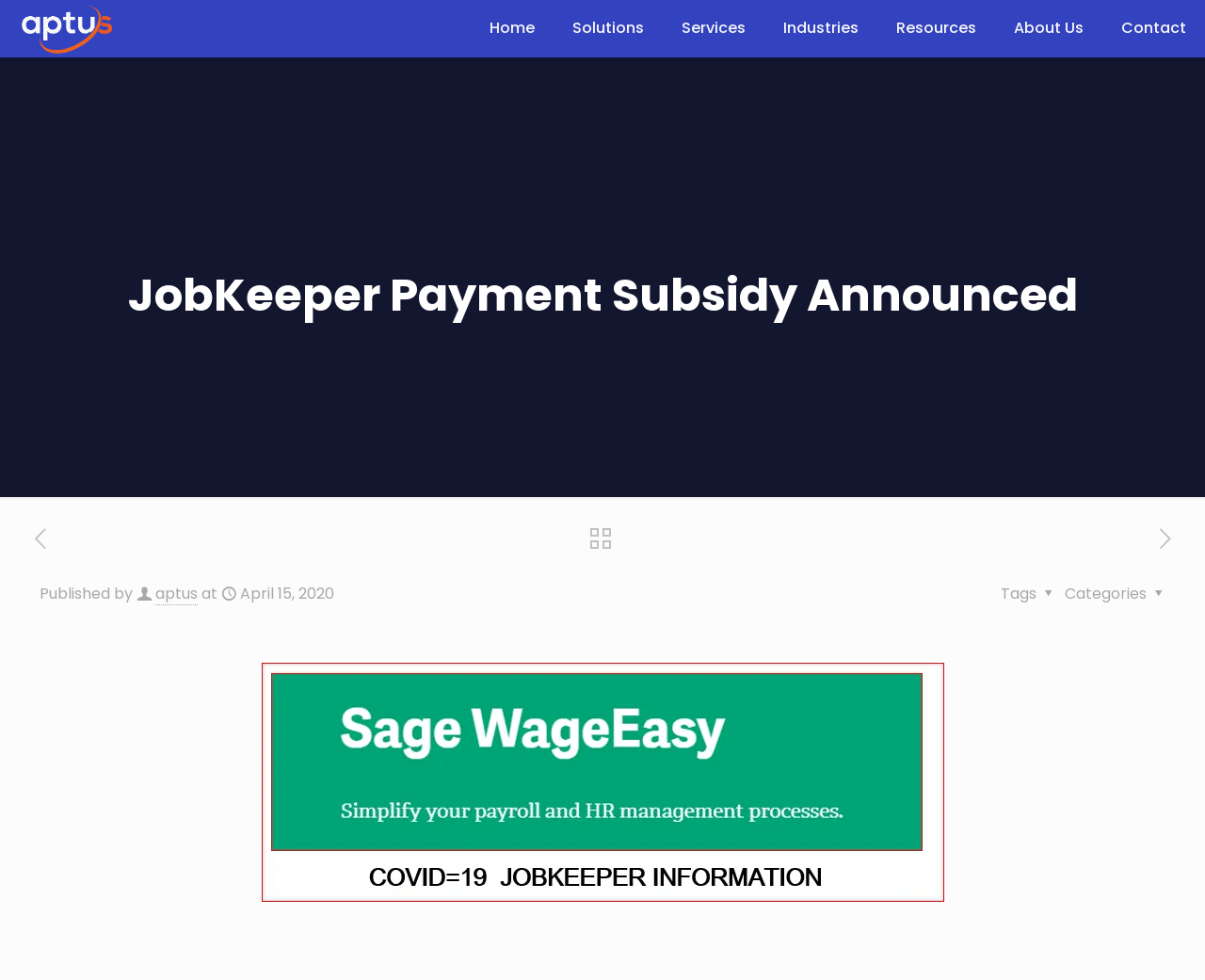Please determine the bounding box coordinates of the clickable area required to carry out the following instruction: "visit aptus website". The coordinates must be four float numbers between 0 and 1, represented as [left, top, right, bottom].

[0.129, 0.595, 0.164, 0.618]